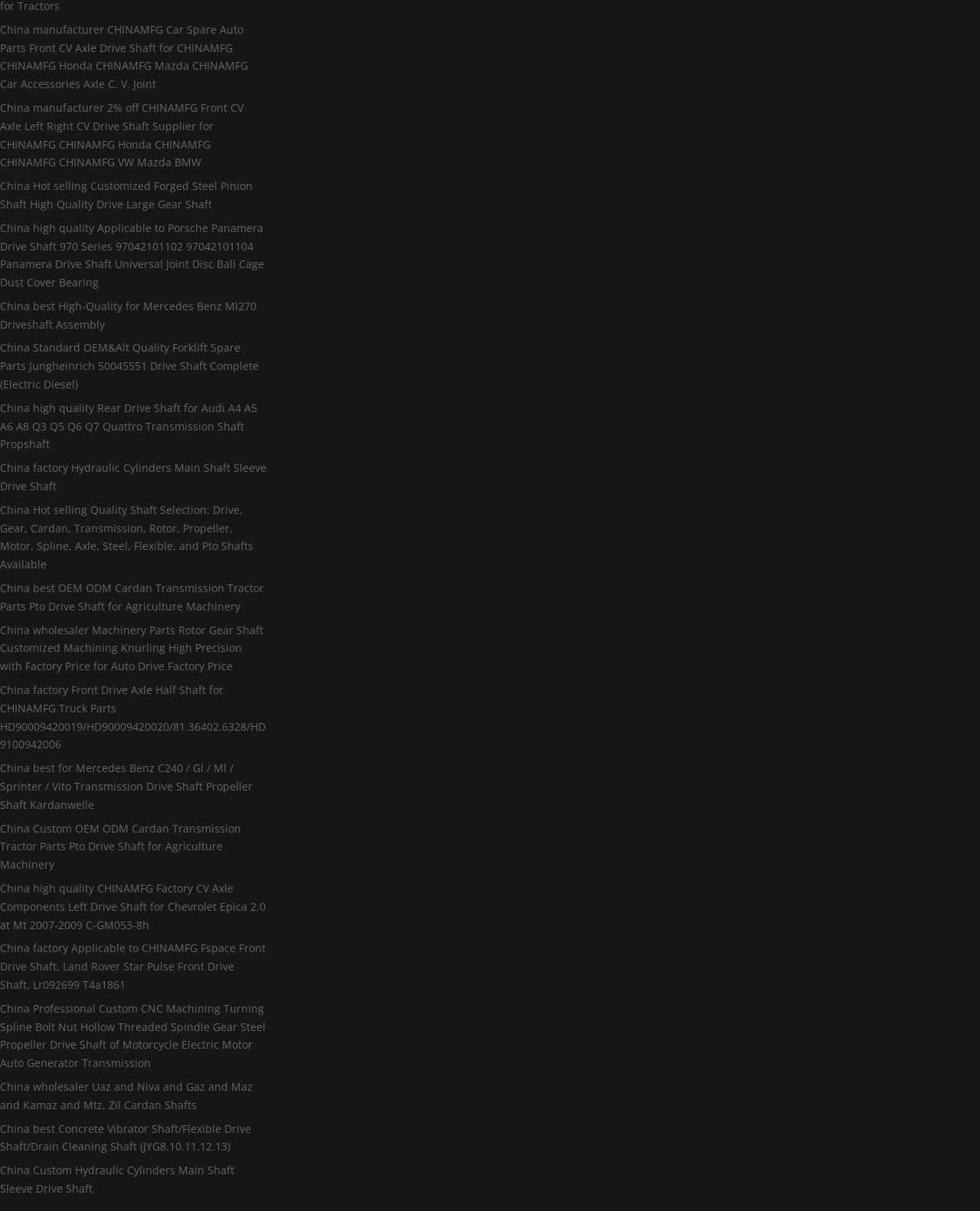Locate the bounding box coordinates of the clickable element to fulfill the following instruction: "Explore China high quality Applicable to Porsche Panamera Drive Shaft 970 Series 97042101102 97042101104 Panamera Drive Shaft Universal Joint Disc Ball Cage Dust Cover Bearing". Provide the coordinates as four float numbers between 0 and 1 in the format [left, top, right, bottom].

[0.0, 0.182, 0.27, 0.239]